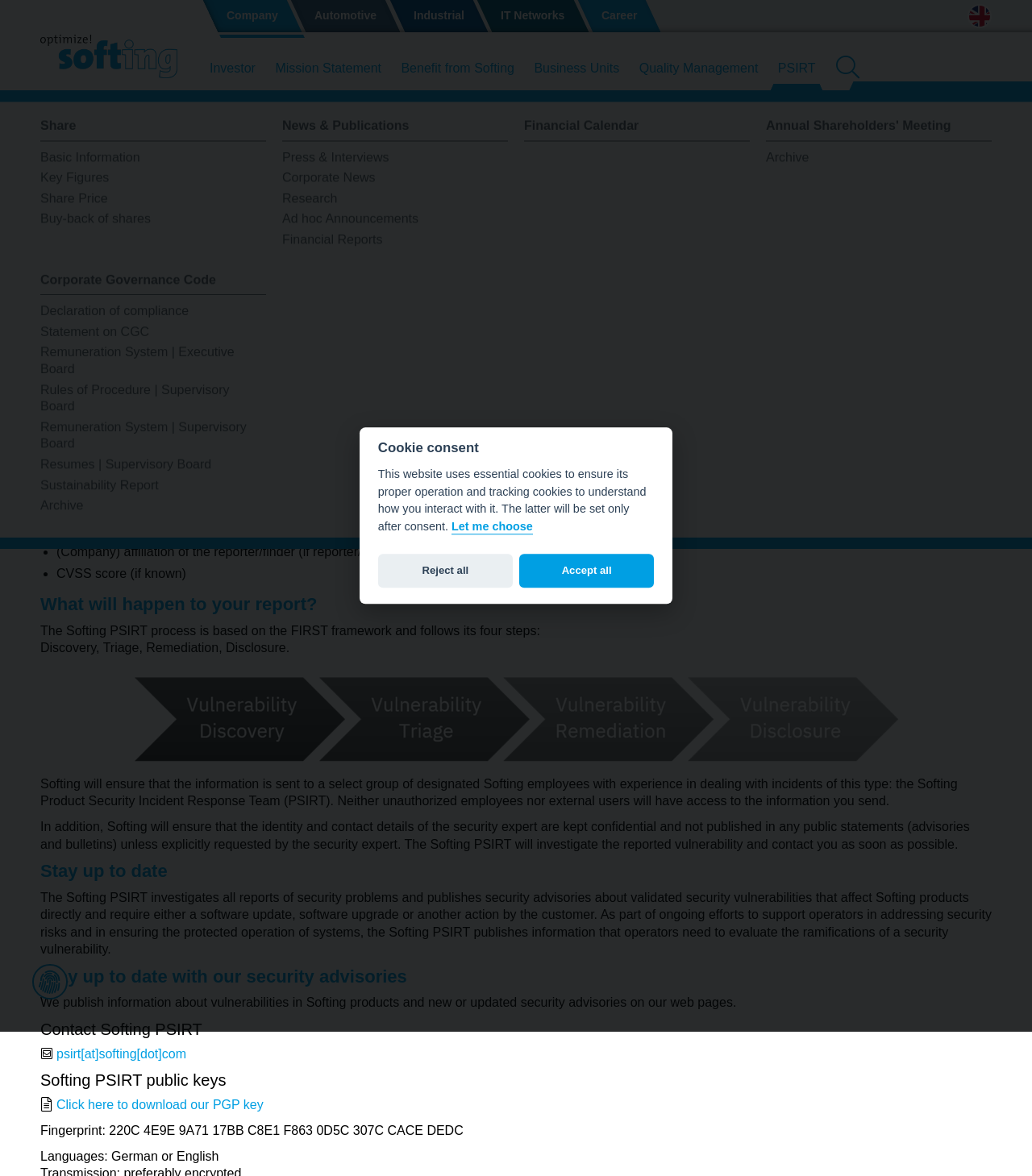What is the purpose of the Softing PSIRT?
Please use the image to provide a one-word or short phrase answer.

Manage security vulnerabilities